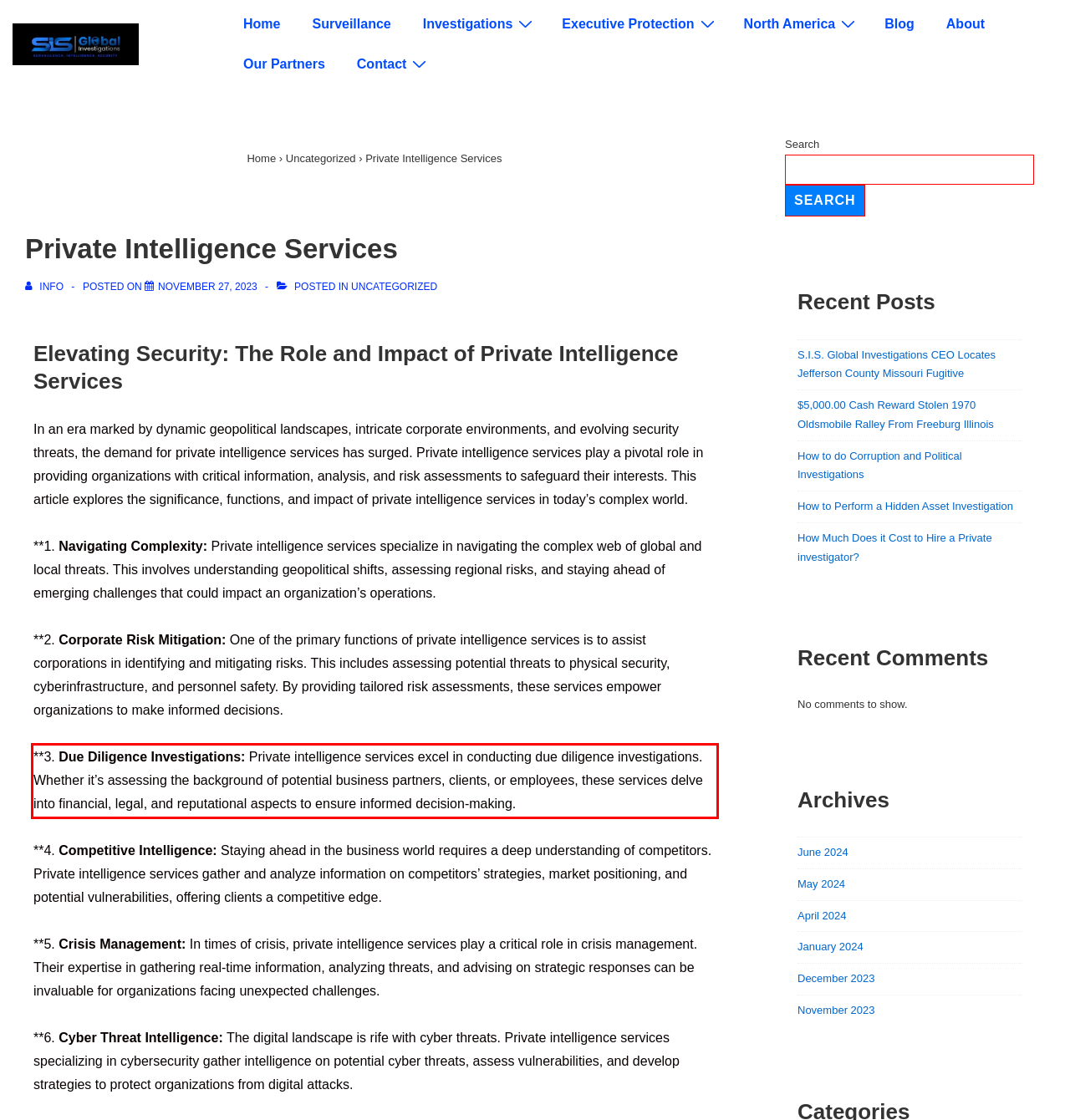Given a screenshot of a webpage containing a red bounding box, perform OCR on the text within this red bounding box and provide the text content.

**3. Due Diligence Investigations: Private intelligence services excel in conducting due diligence investigations. Whether it’s assessing the background of potential business partners, clients, or employees, these services delve into financial, legal, and reputational aspects to ensure informed decision-making.